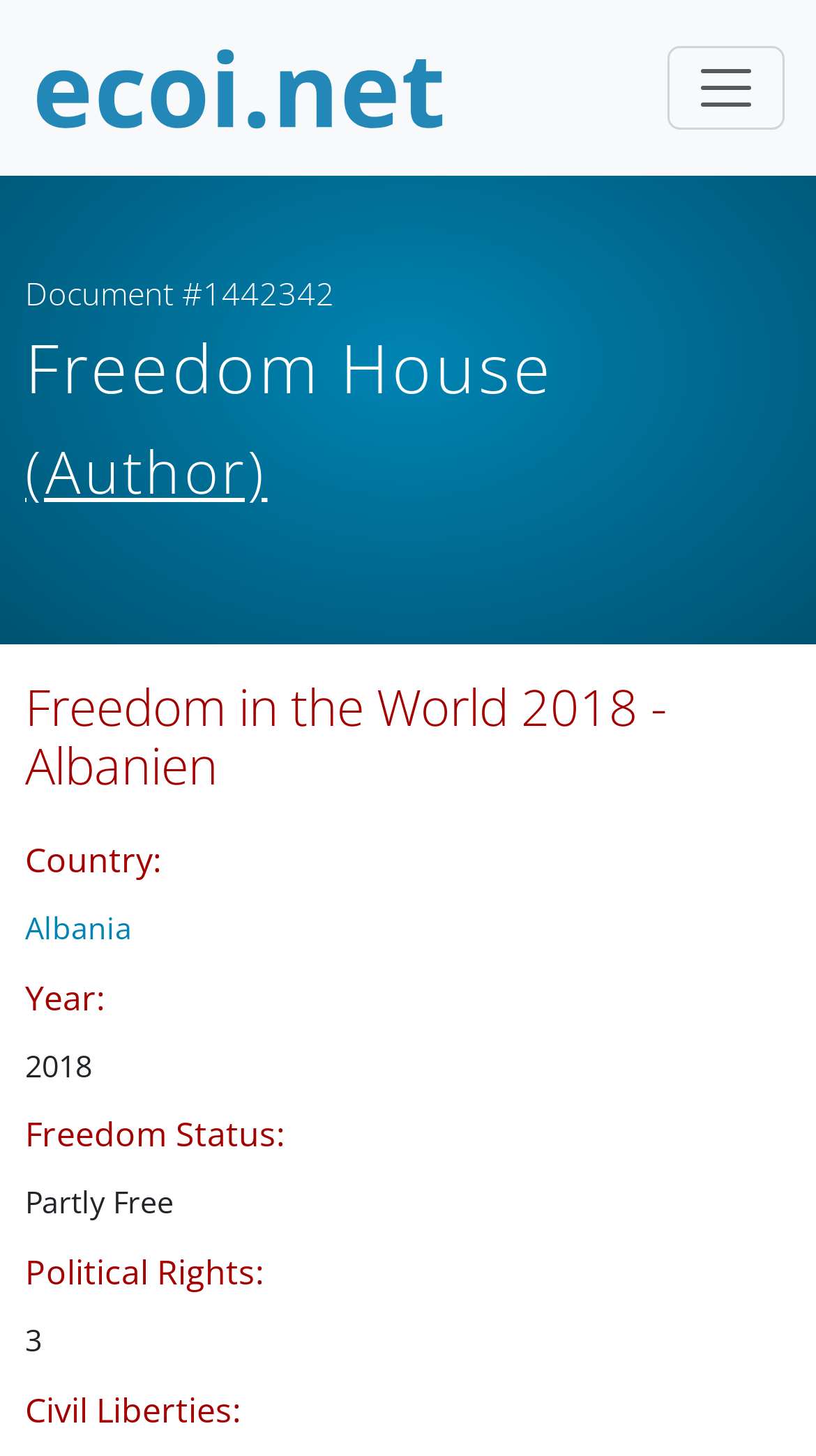What is the author of the report?
Look at the image and provide a short answer using one word or a phrase.

Freedom House